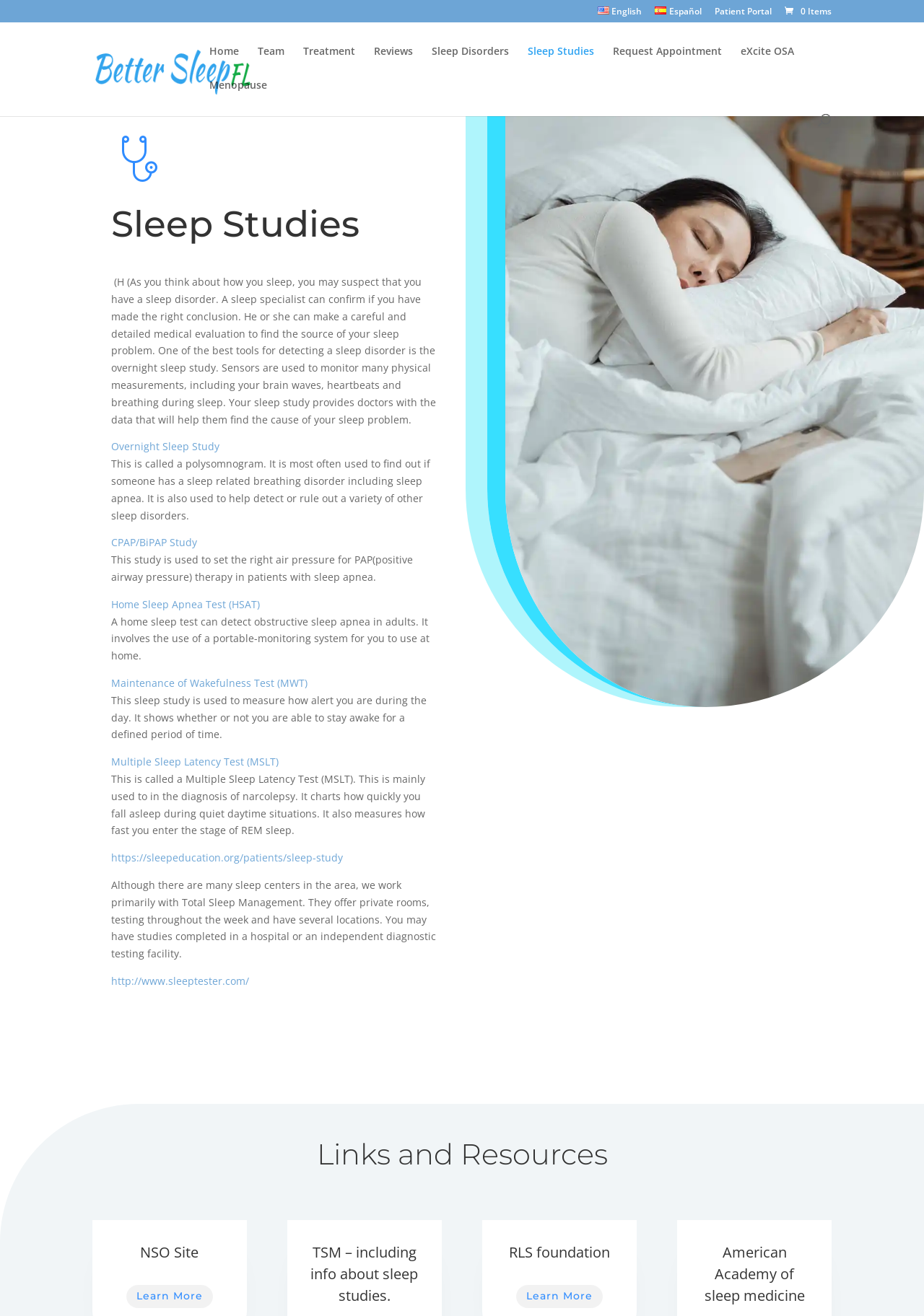Use a single word or phrase to answer the question: 
What is the purpose of the multiple sleep latency test?

To diagnose narcolepsy